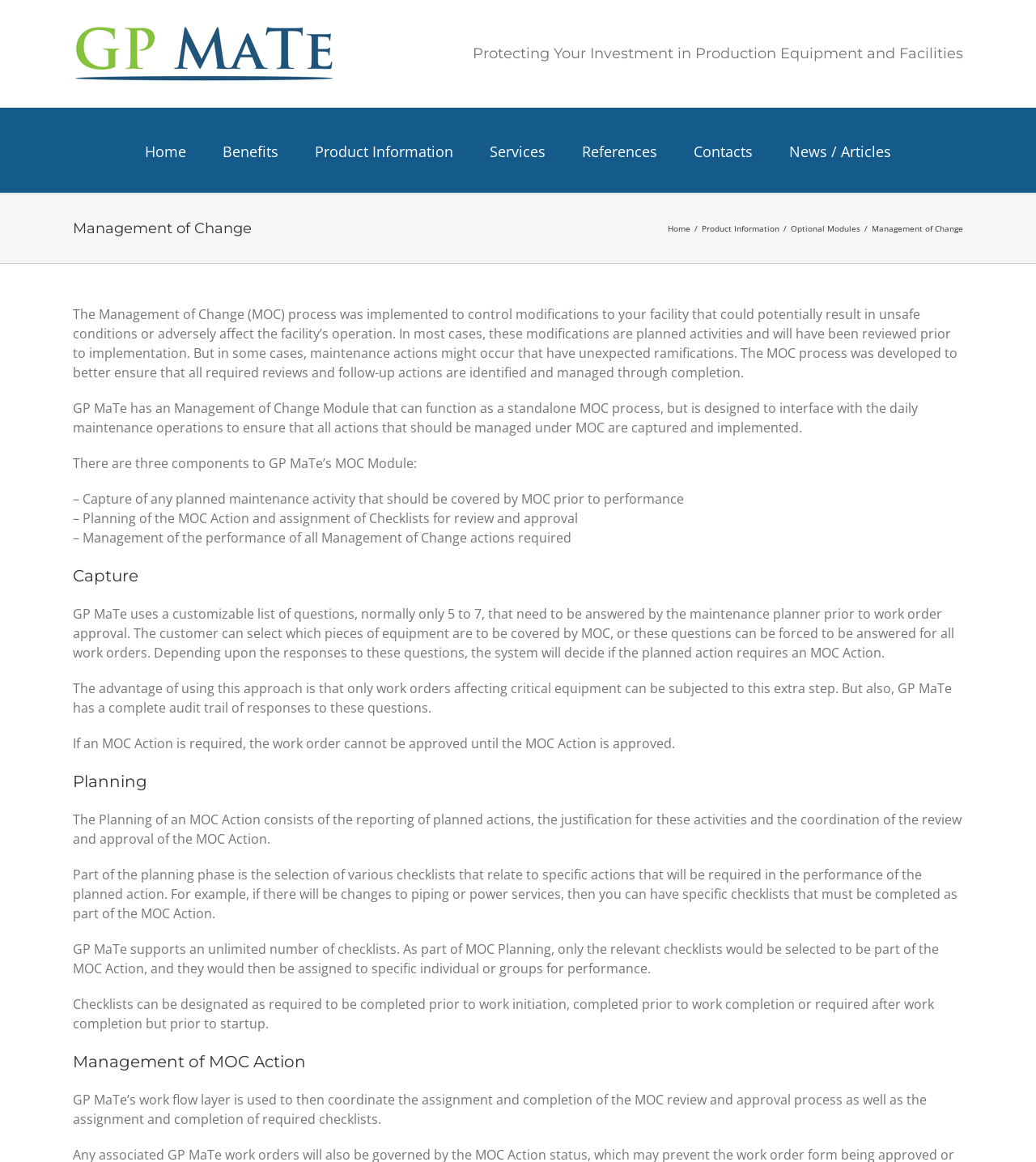Pinpoint the bounding box coordinates for the area that should be clicked to perform the following instruction: "Go to Top".

[0.904, 0.868, 0.941, 0.892]